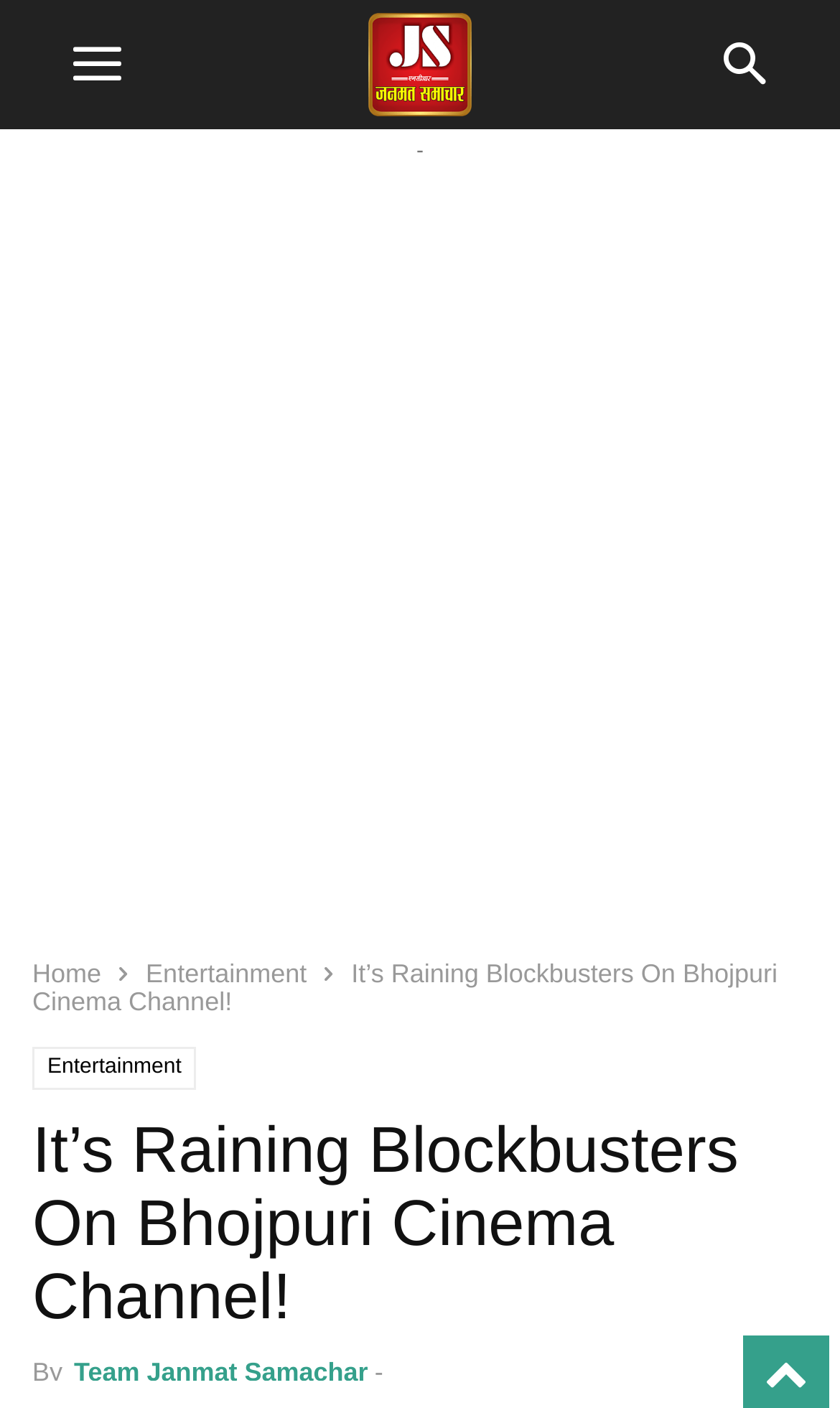Elaborate on the information and visuals displayed on the webpage.

The webpage appears to be an article page from Janmat Samachar, a news website. At the top-right corner, there is a "to-top" link and a "mobile-toggle" button. Below the button, there is a "Janmat Samachar" logo image. On the top-right side, there is a "search" button.

The main content of the webpage is divided into two sections. On the left side, there is a navigation menu with links to "Home" and "Entertainment". Below the navigation menu, there is a heading that reads "It’s Raining Blockbusters On Bhojpuri Cinema Channel!". This heading is followed by a subheading that mentions the author, "Team Janmat Samachar".

On the right side, there is a large advertisement region that occupies most of the page. The article content is placed below the advertisement region. The article title is "It’s Raining Blockbusters On Bhojpuri Cinema Channel!", and it appears to be discussing Bhojpuri Cinema, a leading channel for Bhojpuri movies, and its plans for 2022.